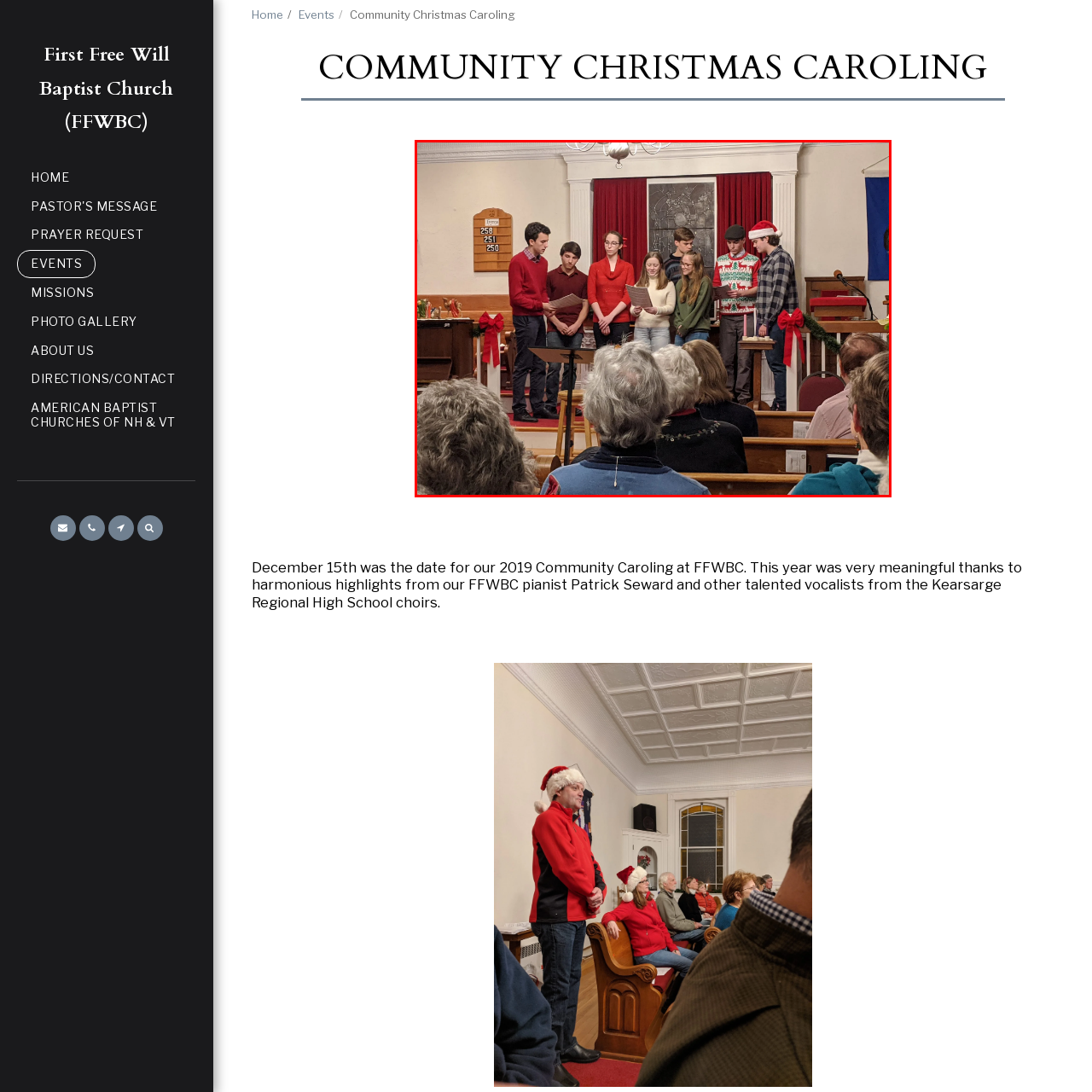Create an extensive caption describing the content of the image outlined in red.

The image captures a festive moment during the Community Christmas Caroling event at the First Free Will Baptist Church. A group of seven youthful performers stands on a small stage, each dressed in cheerful holiday attire. Their expressions reflect a blend of focus and joy as they engage with their audience. 

Among them, one young man in a red sweater and a bow tie holds a music sheet, while another, wearing a Santa hat, stands confidently in a festive sweater that enhances the festive spirit of the occasion. The backdrop features elegant red curtains, complementing the decorations, which include wreaths and ribbons adorning the church interior. 

In the foreground, a few older attendees lean in to listen, suggesting a warm, communal atmosphere filled with holiday cheer. The event, held on December 15th, 2019, showcases the talents of local youth, including performances from the Kearsarge Regional High School choirs, contributing to a memorable evening filled with music and community spirit.